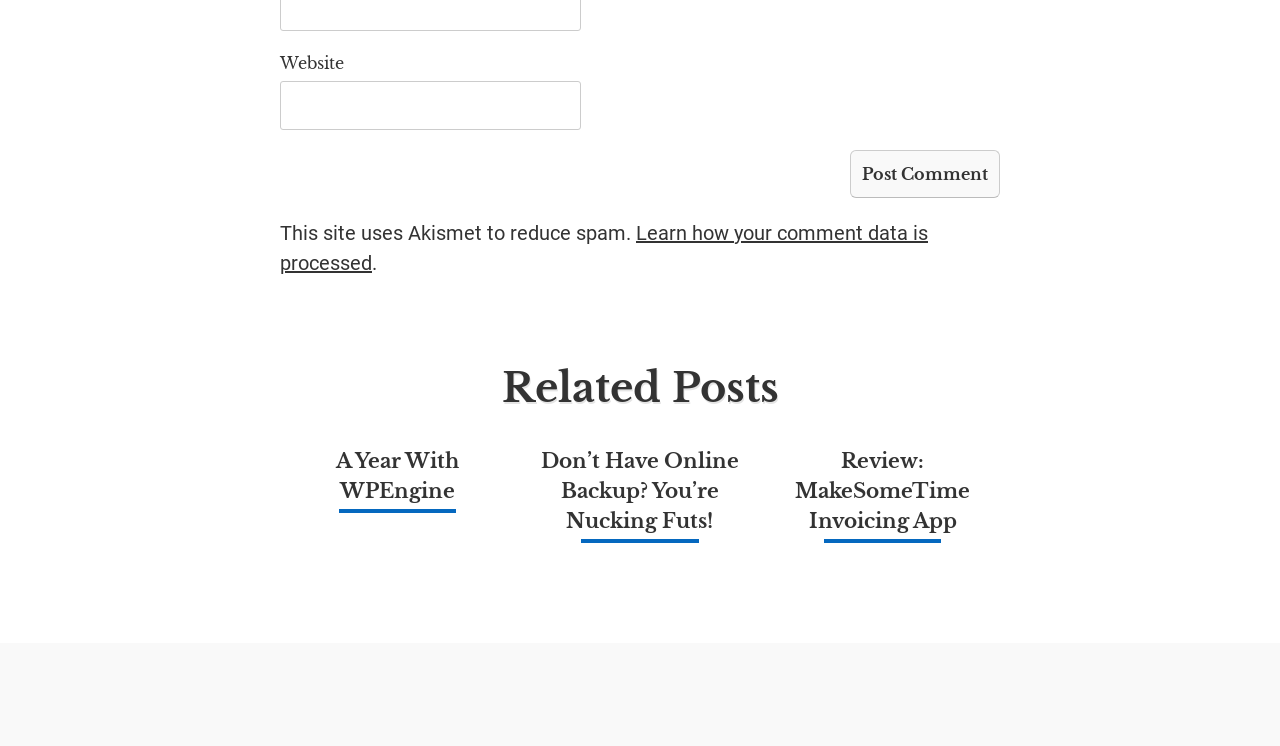Find the bounding box coordinates of the clickable area that will achieve the following instruction: "Read about A Year With WPEngine".

[0.262, 0.602, 0.358, 0.674]